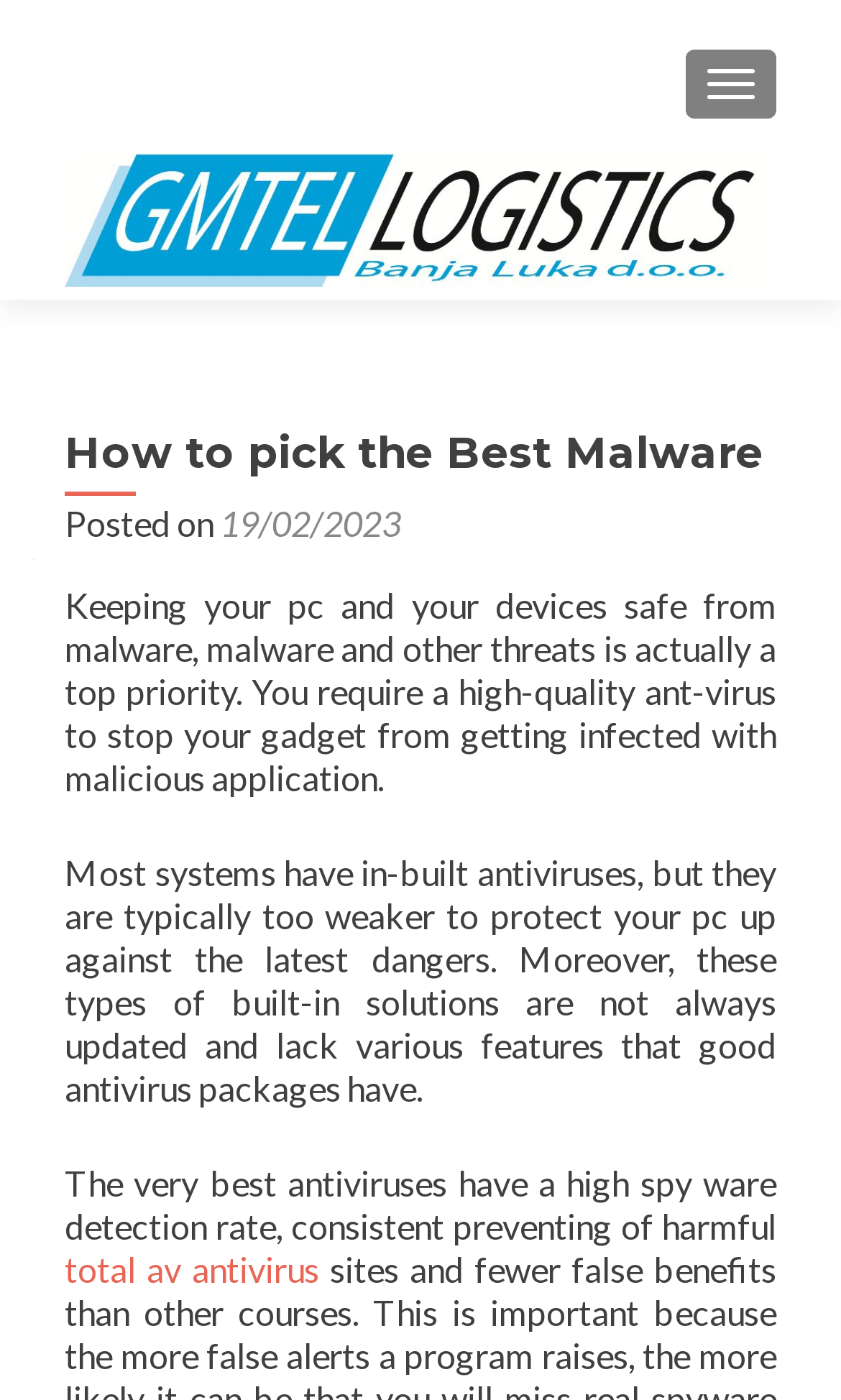Refer to the element description Florin Lungu and identify the corresponding bounding box in the screenshot. Format the coordinates as (top-left x, top-left y, bottom-right x, bottom-right y) with values in the range of 0 to 1.

None